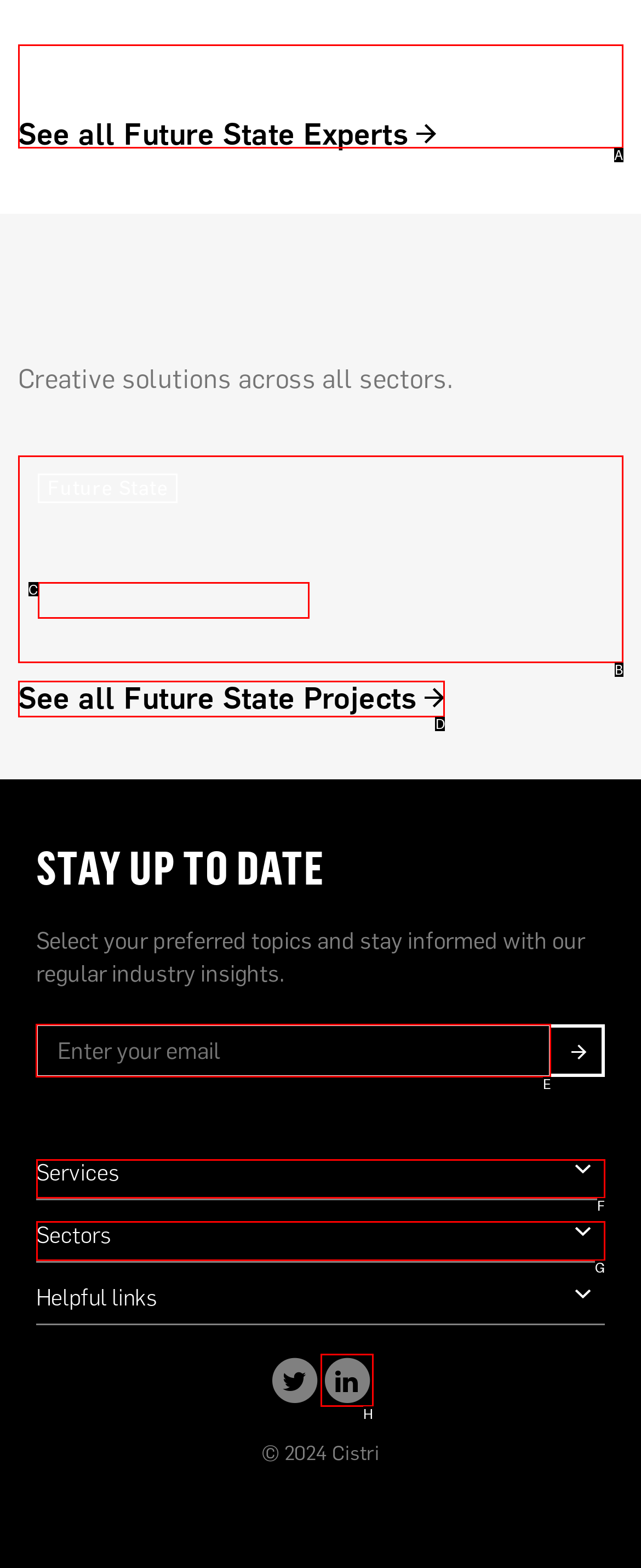Identify the correct UI element to click for the following task: Learn more about Fall Native Plant Sale on October 13 Choose the option's letter based on the given choices.

None